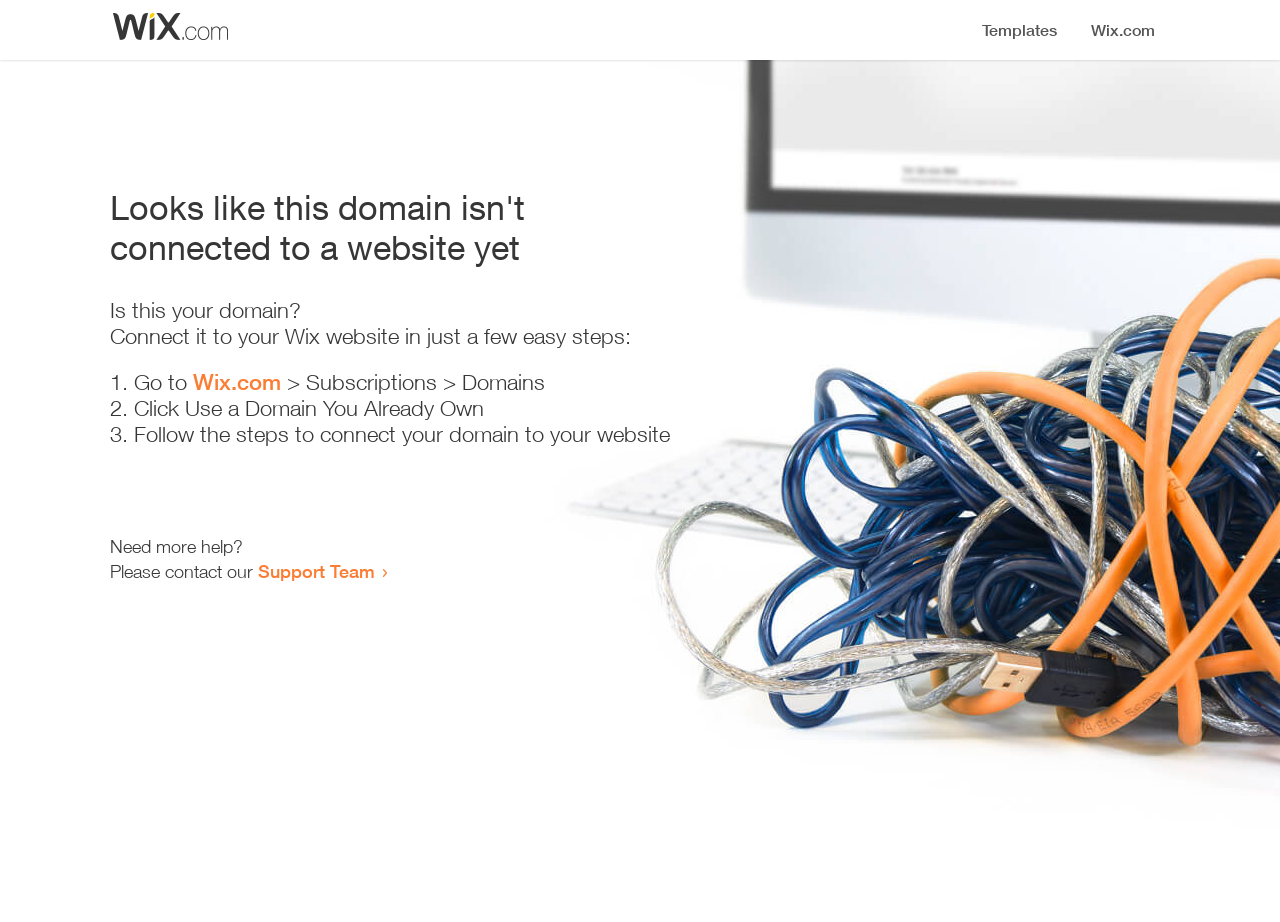Give a one-word or one-phrase response to the question: 
What is the purpose of this webpage?

Domain connection